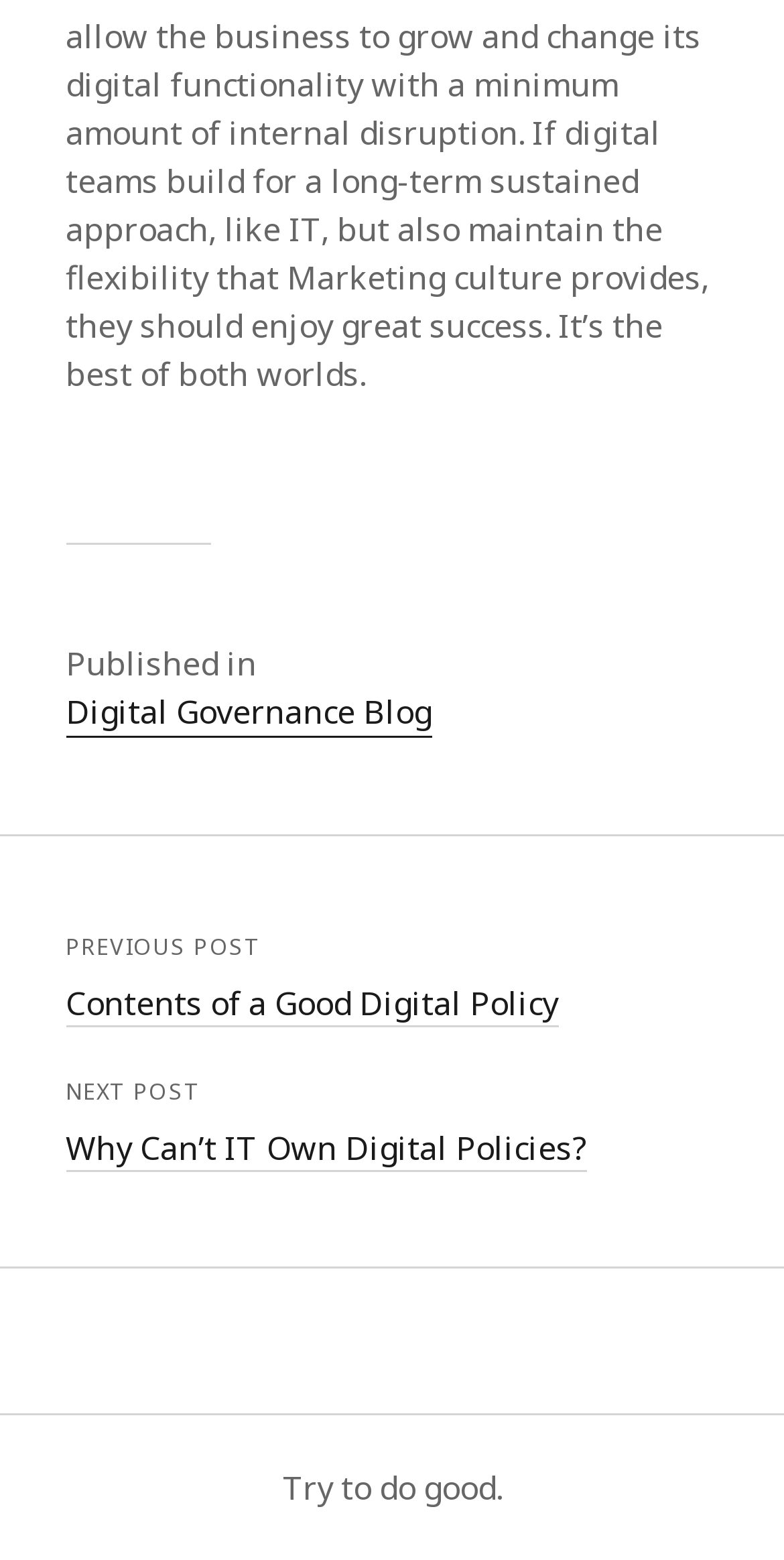Please answer the following question using a single word or phrase: 
What is the footer text of the page?

Try to do good.